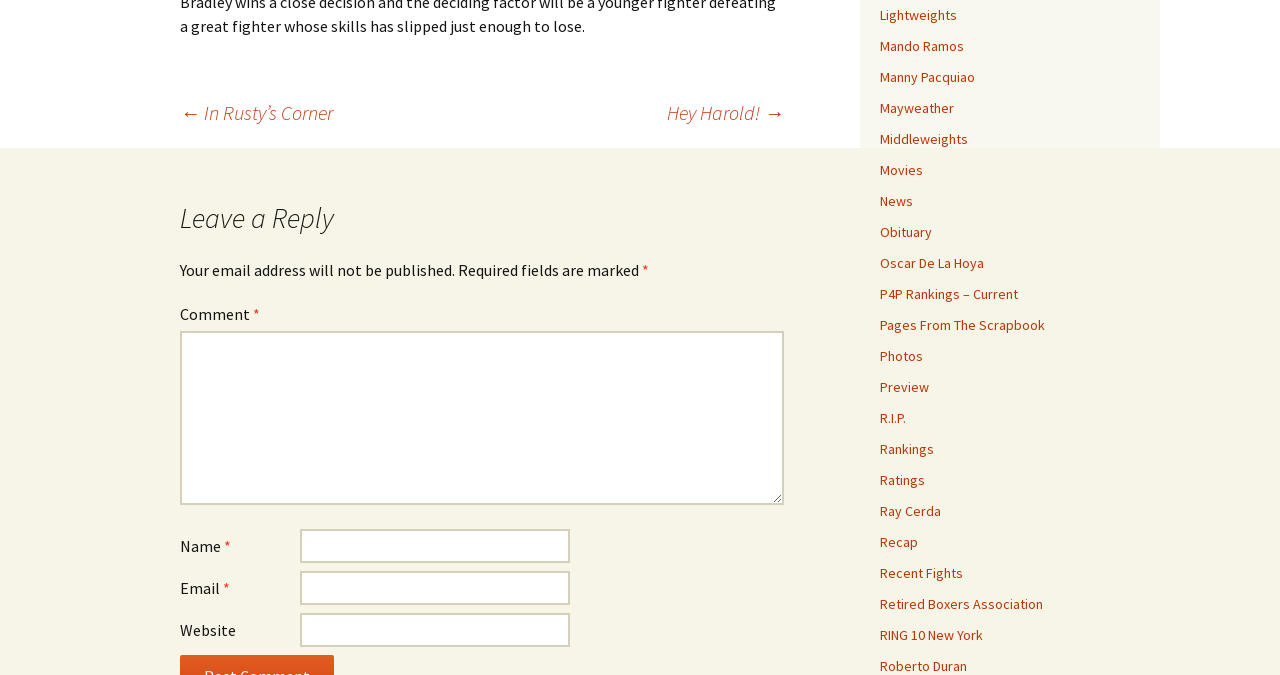Locate the bounding box coordinates of the element that should be clicked to fulfill the instruction: "Read 'Privacy Policy'".

None